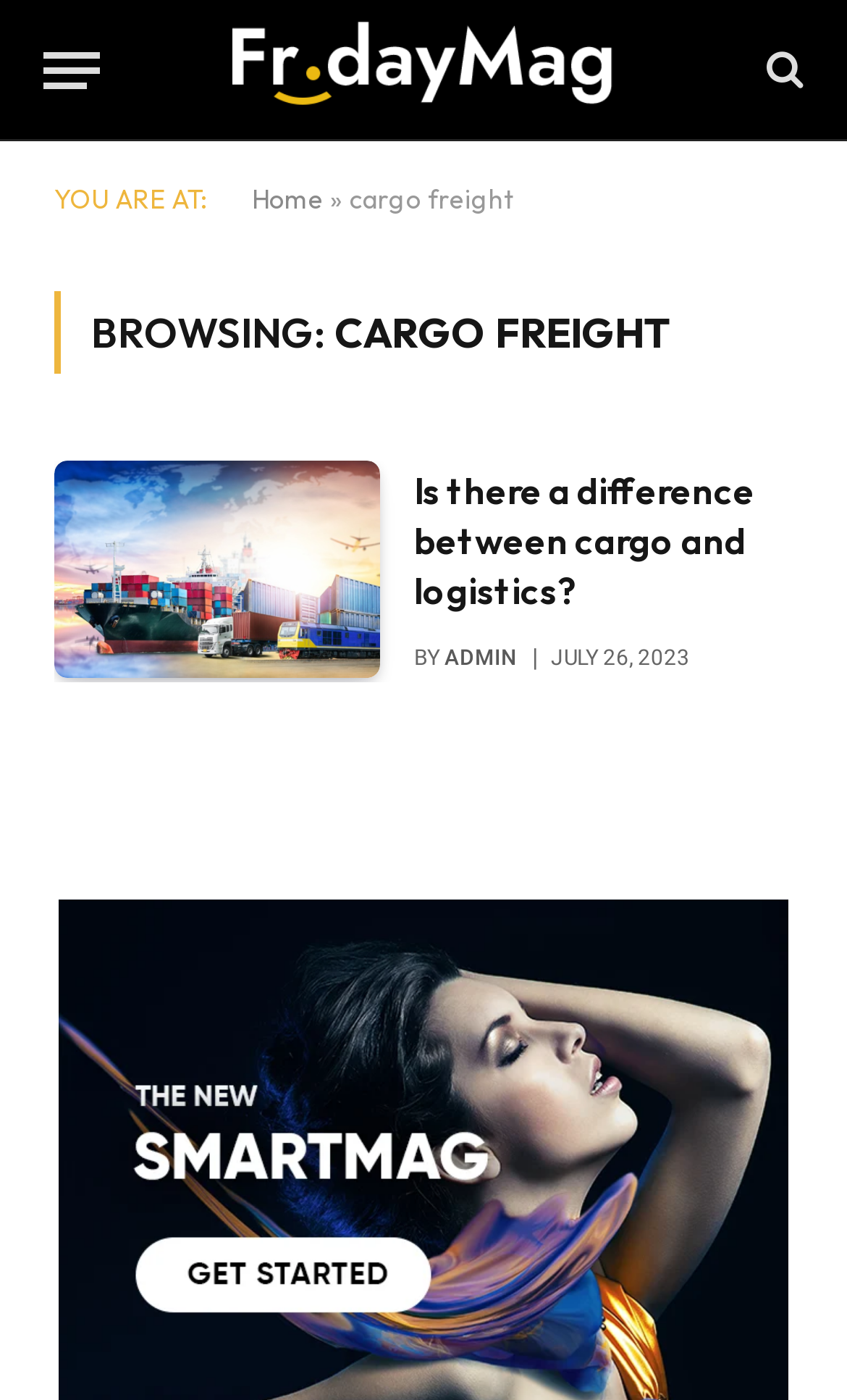Locate the UI element that matches the description title="Search" in the webpage screenshot. Return the bounding box coordinates in the format (top-left x, top-left y, bottom-right x, bottom-right y), with values ranging from 0 to 1.

[0.895, 0.015, 0.949, 0.085]